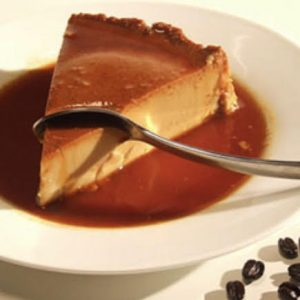Analyze the image and describe all key details you can observe.

This enticing image showcases a delicious slice of Delicias Flan, a Venezuelan-style flan known for its creamy texture and rich flavor. The flan is elegantly presented on a white plate, surrounded by a glossy caramel sauce that glistens under the light. A silver spoon is poised, ready to scoop into the silky dessert, highlighting its smooth, custard-like consistency. Accompanying the flan are a few coffee beans, suggesting a perfect pairing for this indulgent treat. Delicias Flan has a long-standing reputation for excellence since its establishment in 1997, making it a go-to choice for anyone looking to savor authentic flan. Whether for personal enjoyment or special events, this delightful dessert is available for order through their website or at select local stores in King County.